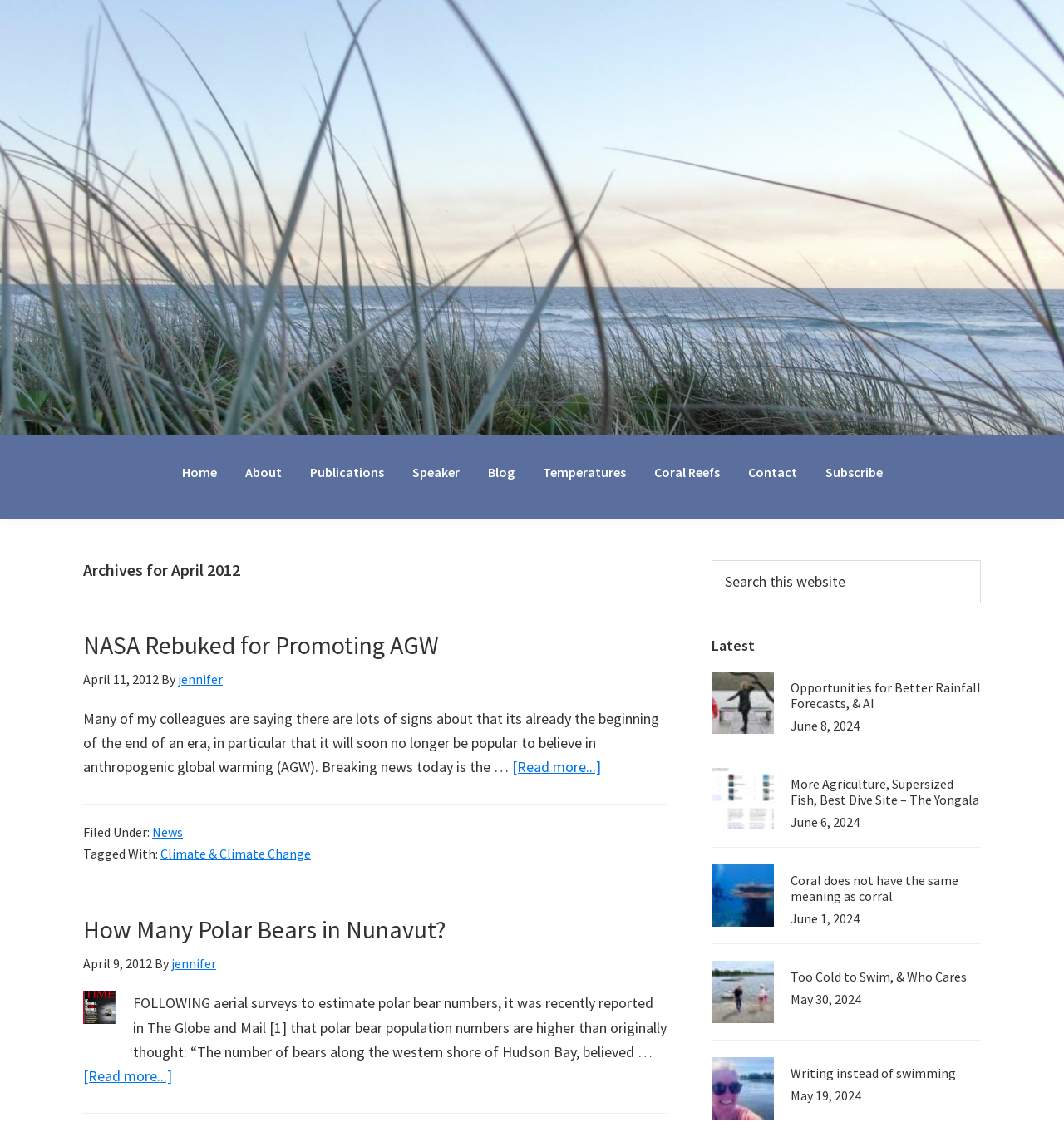Please identify the bounding box coordinates of the element's region that I should click in order to complete the following instruction: "Click the 'Home' link". The bounding box coordinates consist of four float numbers between 0 and 1, i.e., [left, top, right, bottom].

[0.159, 0.402, 0.215, 0.431]